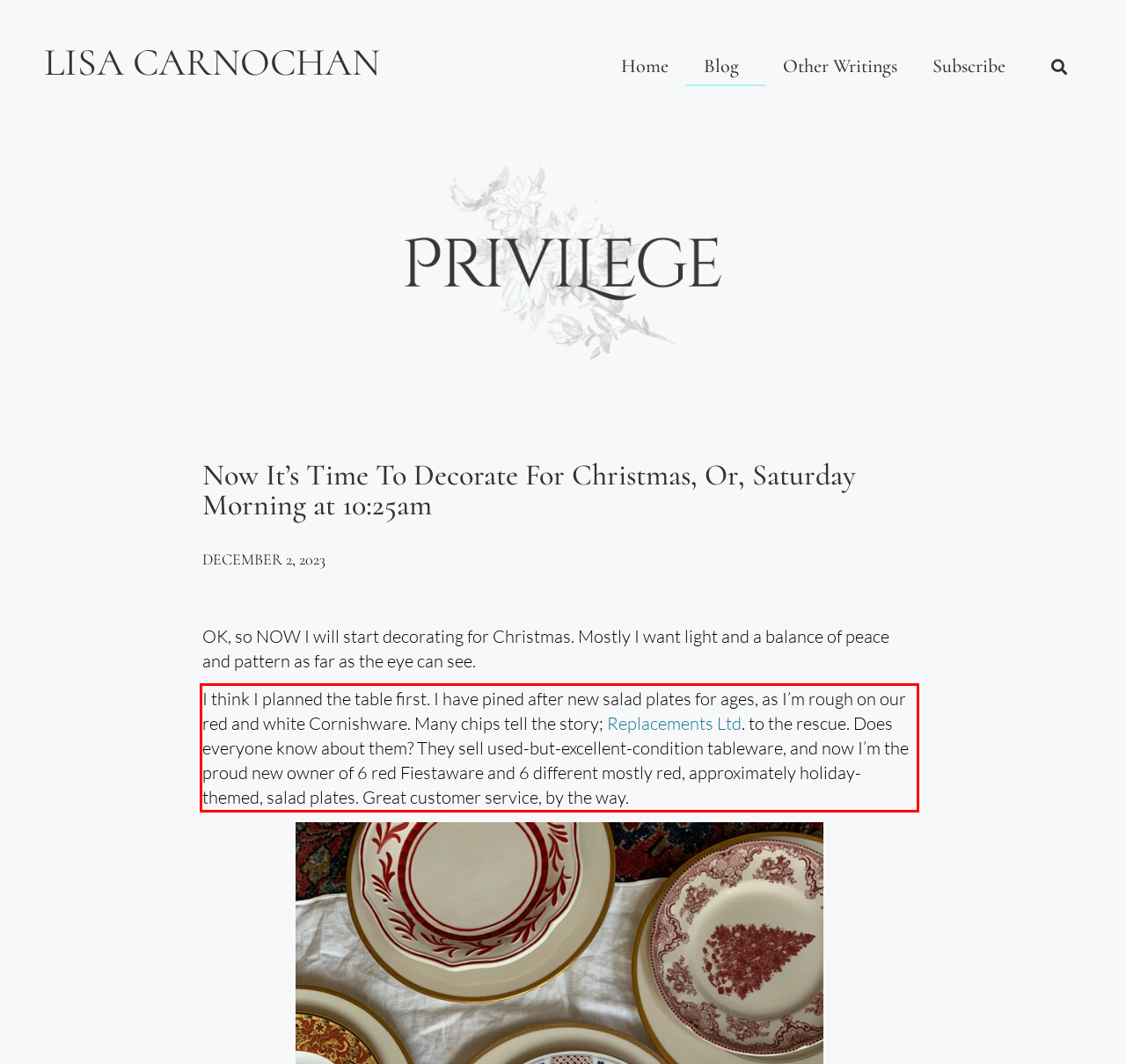Examine the webpage screenshot, find the red bounding box, and extract the text content within this marked area.

I think I planned the table first. I have pined after new salad plates for ages, as I’m rough on our red and white Cornishware. Many chips tell the story; Replacements Ltd. to the rescue. Does everyone know about them? They sell used-but-excellent-condition tableware, and now I’m the proud new owner of 6 red Fiestaware and 6 different mostly red, approximately holiday-themed, salad plates. Great customer service, by the way.